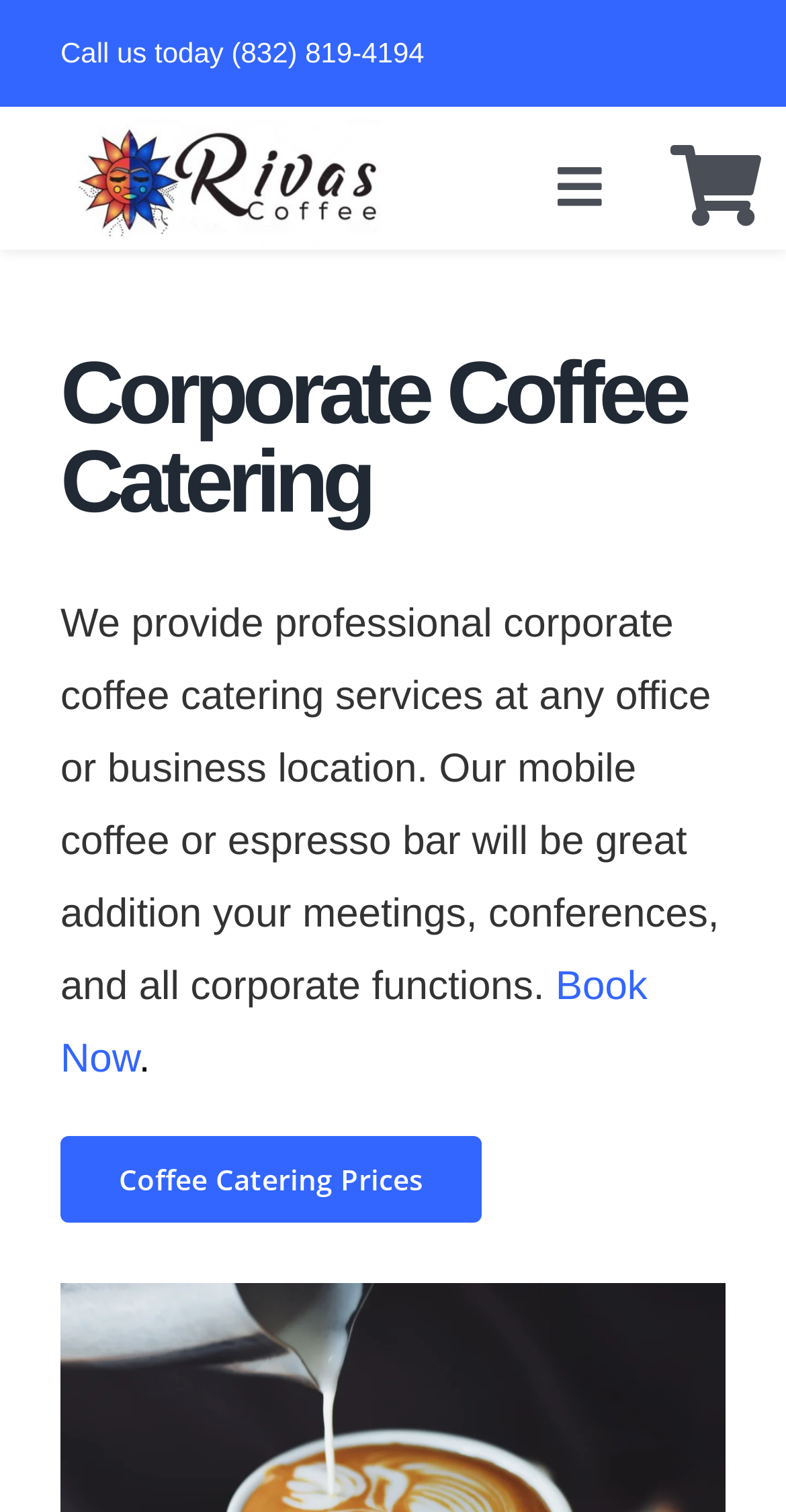Respond to the following question with a brief word or phrase:
What is the section of the webpage that allows users to manage their account and cart?

My Account & Cart